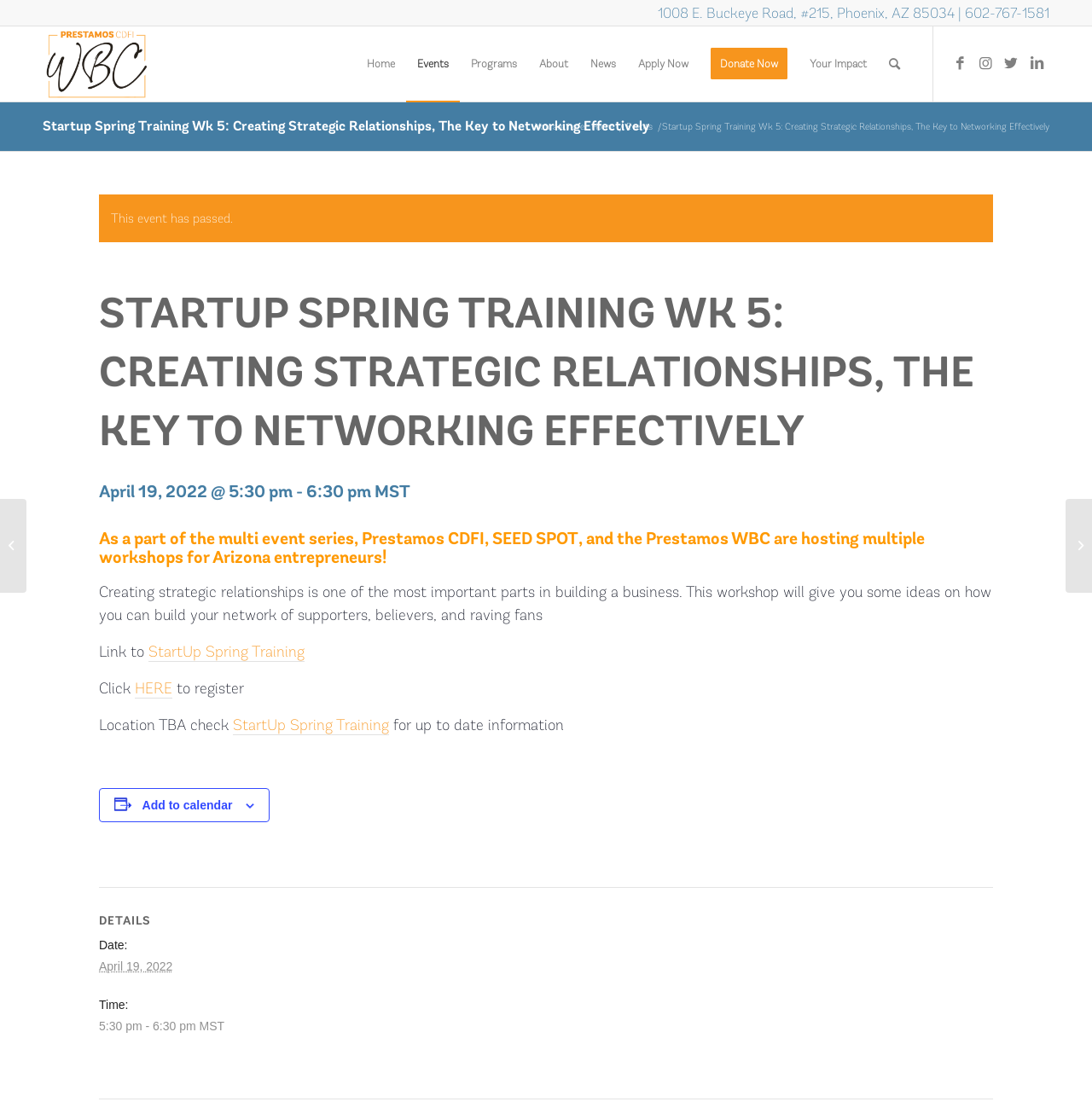What is the date of the Startup Spring Training Wk 5 event?
Analyze the image and deliver a detailed answer to the question.

I found the date by looking at the heading element that contains the text 'April 19, 2022 @ 5:30 pm - 6:30 pm MST'. The date is 'April 19, 2022'.